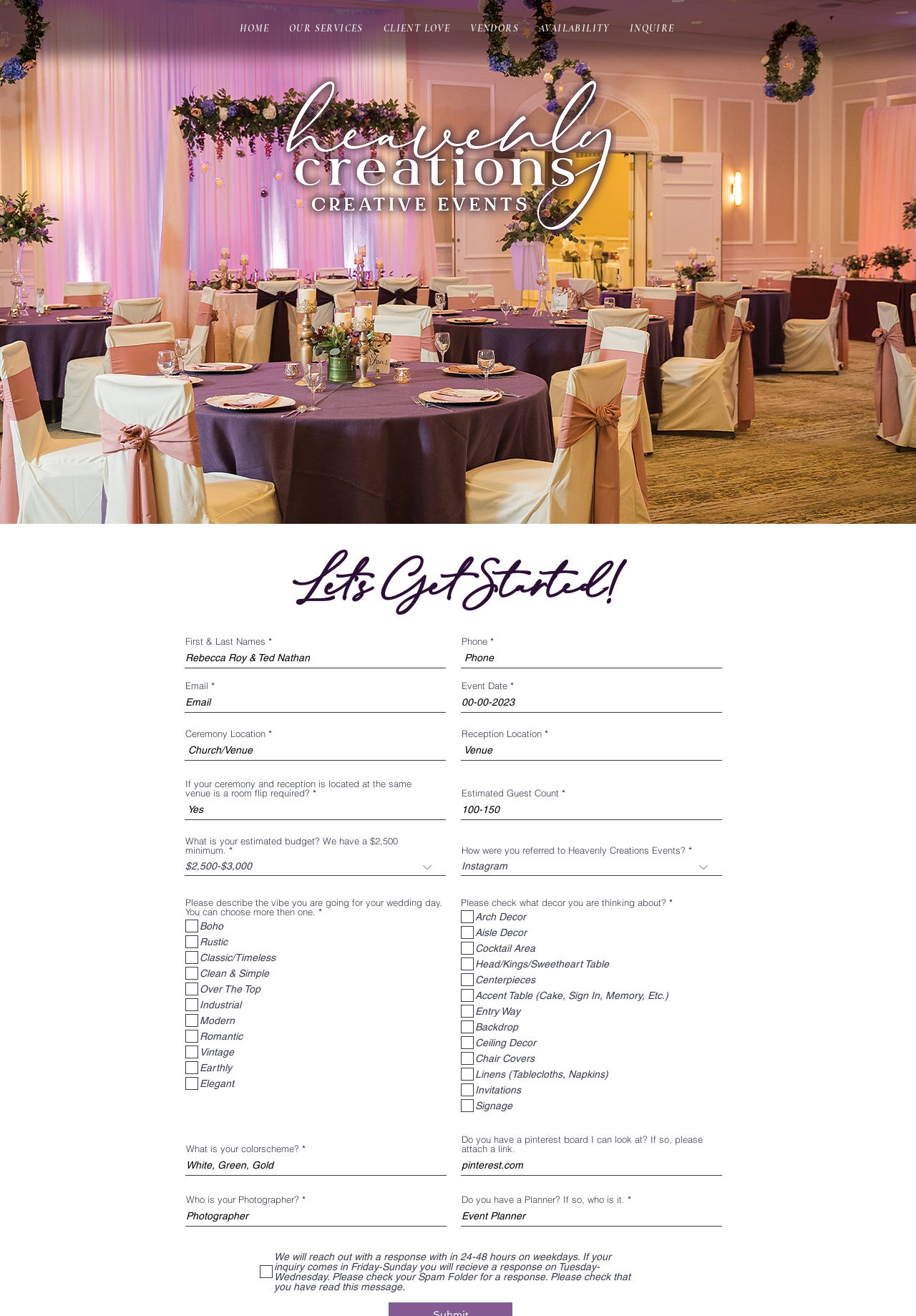Give a concise answer using one word or a phrase to the following question:
What is the company name of the wedding decorator?

Heavenly Creations Events